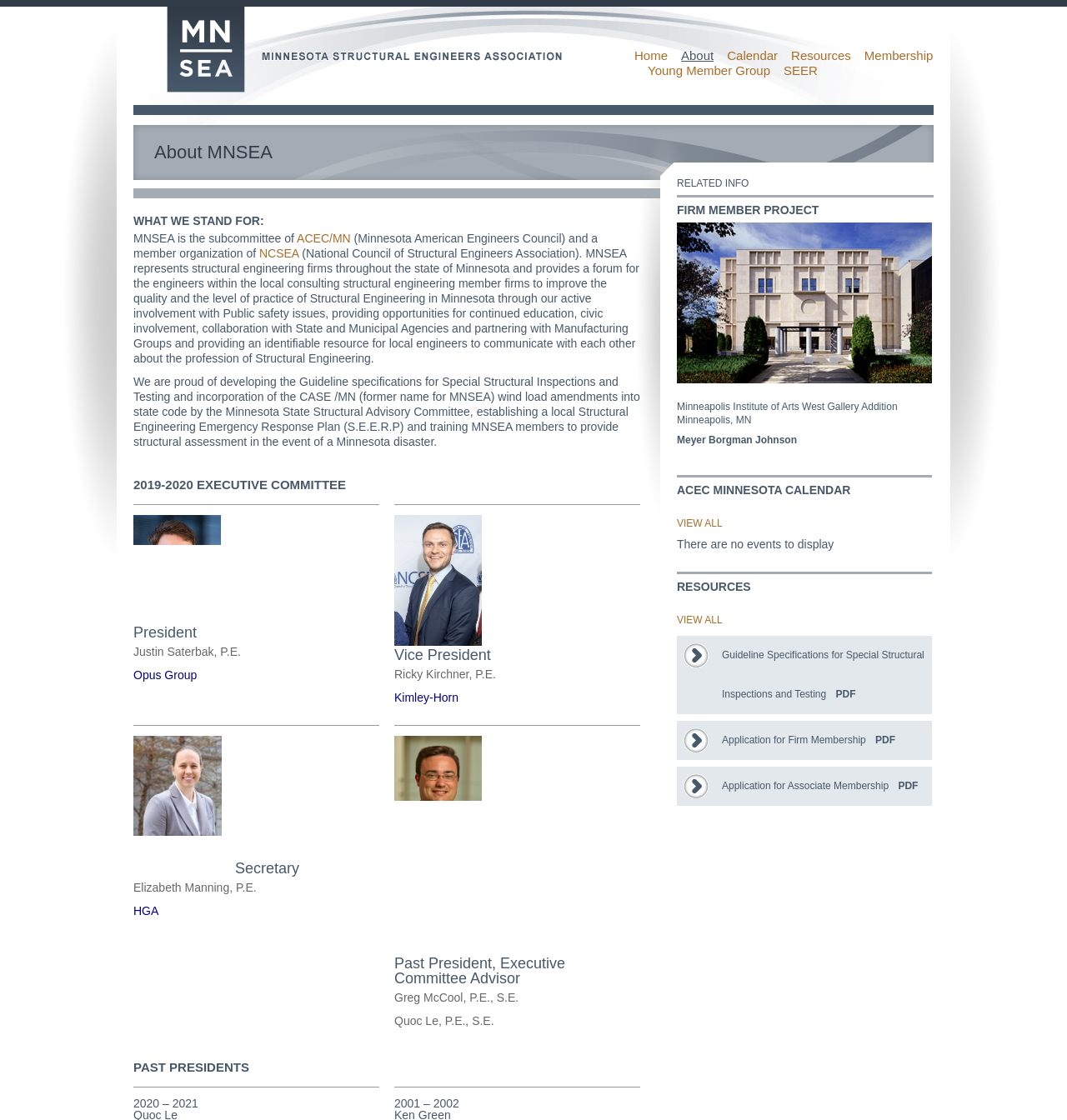Describe all the key features of the webpage in detail.

The webpage is about the Minnesota Structural Engineers Association (MNSEA). At the top, there is a logo image of "MN sea" with a link to "MN sea" next to it. Below the logo, there is a horizontal navigation menu with links to "Home", "About", "Calendar", "Resources", "Membership", "Young Member Group", and "SEER".

The main content of the page is divided into several sections. The first section is headed "About MNSEA" and provides a brief description of the organization, stating that it is a subcommittee of ACEC/MN and a member organization of NCSEA. The text explains that MNSEA represents structural engineering firms throughout Minnesota and provides a forum for engineers to improve the quality and level of practice of structural engineering in the state.

Below this section, there is a paragraph describing the achievements of MNSEA, including developing guideline specifications for special structural inspections and testing, and establishing a local structural engineering emergency response plan.

The next section is headed "2019-2020 EXECUTIVE COMMITTEE" and lists the members of the executive committee, including the president, vice president, secretary, and past president. Each member's name is accompanied by their title, company, and a link to their company's website.

Further down the page, there is a section headed "PAST PRESIDENTS" with a list of past presidents and their terms.

On the right side of the page, there are several sections with related information. One section is headed "RELATED INFO" and contains a heading "FIRM MEMBER PROJECT" with an image of a building and a description of the Minneapolis Institute of Arts West Gallery Addition project. Below this, there is a section headed "ACEC MINNESOTA CALENDAR" with a link to view all events, but currently, there are no events to display. The final section is headed "RESOURCES" with links to view all resources, including guideline specifications for special structural inspections and testing, and application forms for firm and associate membership.